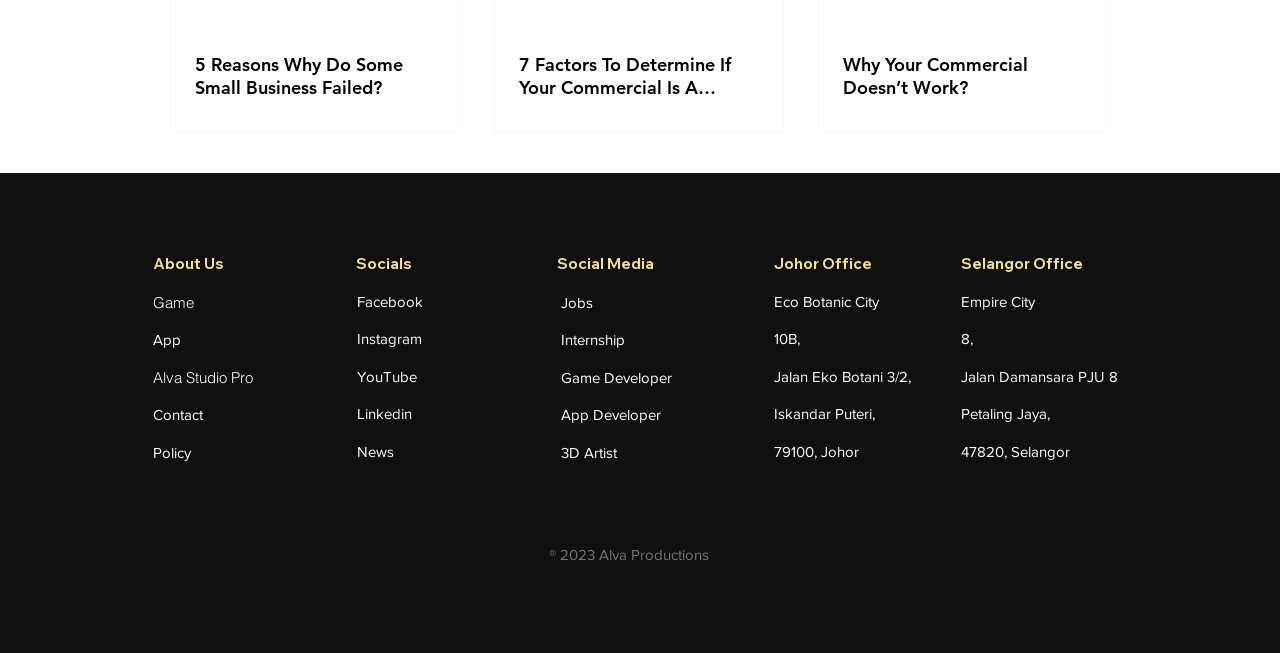Please identify the bounding box coordinates of the region to click in order to complete the task: "Explore job opportunities". The coordinates must be four float numbers between 0 and 1, specified as [left, top, right, bottom].

[0.438, 0.448, 0.463, 0.477]